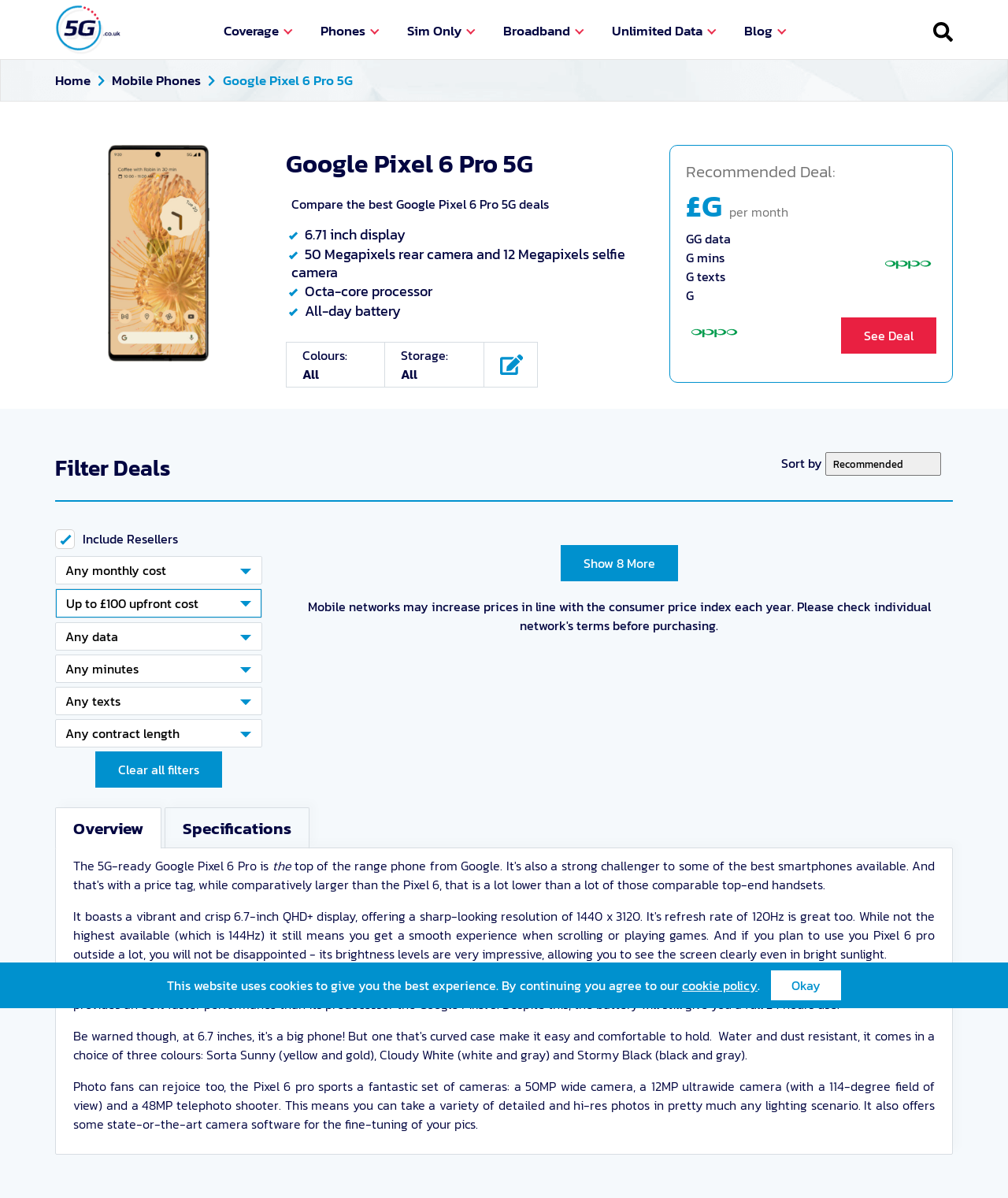Use the information in the screenshot to answer the question comprehensively: What is the name of the phone being compared?

The name of the phone being compared can be found in the heading element with the text 'Google Pixel 6 Pro 5G' which is located at the top of the webpage, indicating that the webpage is comparing deals for this specific phone model.